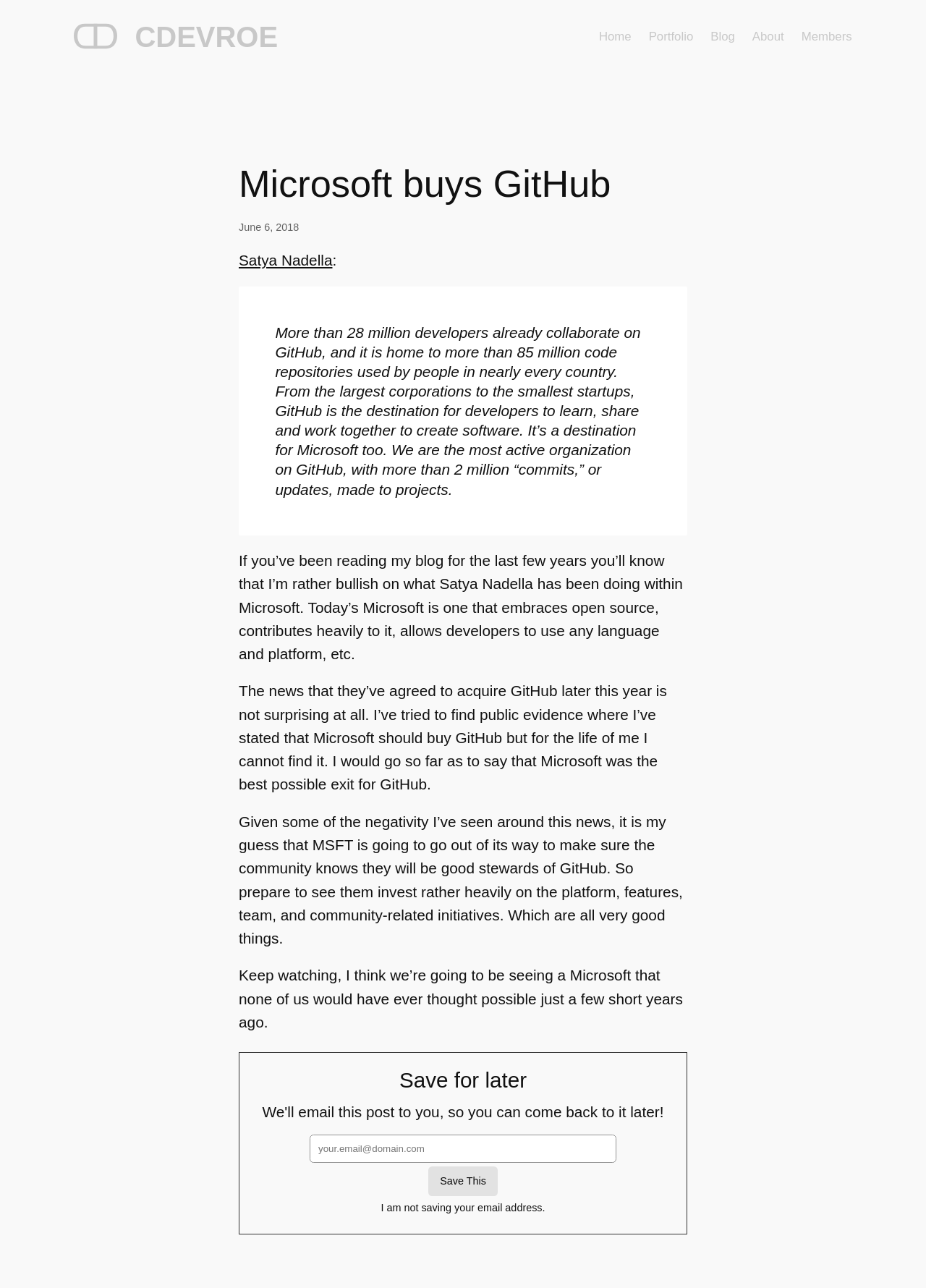Please locate the bounding box coordinates for the element that should be clicked to achieve the following instruction: "Click on the 'Home' link". Ensure the coordinates are given as four float numbers between 0 and 1, i.e., [left, top, right, bottom].

[0.647, 0.021, 0.682, 0.036]